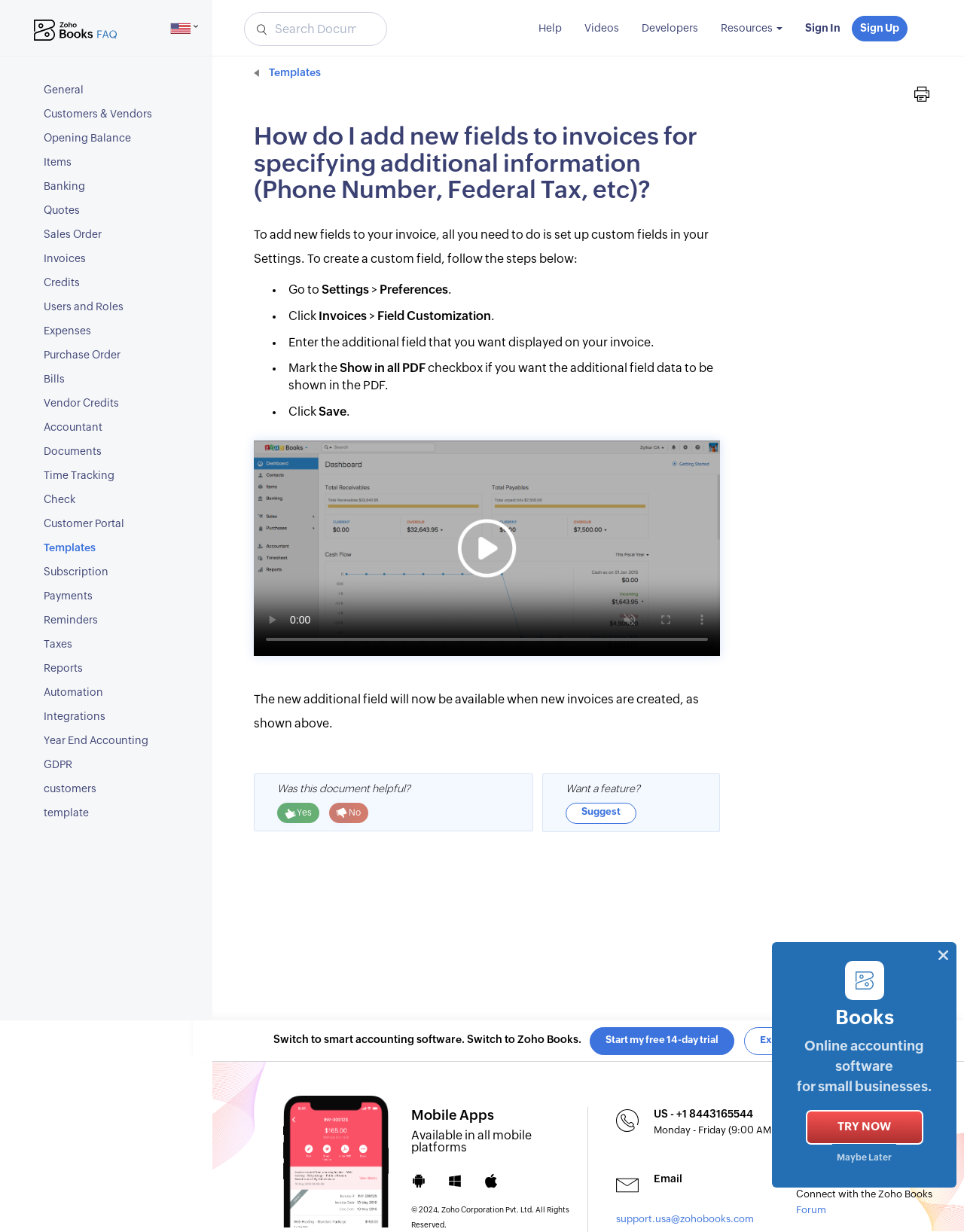Create a detailed narrative describing the layout and content of the webpage.

This webpage is about adding new fields to an invoice in Zoho Books. At the top, there is a header section with a Zoho Books logo and a search bar. Below the header, there are several links to different sections of the website, including Help, Videos, Developers, Resources, Sign In, and Sign Up.

On the left side of the page, there is a navigation menu with links to various topics, including General, Customers & Vendors, Opening Balance, Items, Banking, Quotes, Sales Order, Invoices, Credits, Users and Roles, Expenses, Purchase Order, Bills, Vendor Credits, Accountant, Documents, Time Tracking, Check, Customer Portal, Templates, Subscription, Payments, Reminders, Taxes, Reports, Automation, Integrations, Year End Accounting, and GDPR.

The main content of the page is a tutorial on how to add new fields to an invoice. The tutorial is divided into several steps, each with a bullet point and a brief description. The steps include going to the Preferences section, clicking on Invoices, and then selecting Field Customization. The user is then instructed to enter the additional field they want to display on their invoice and mark the "Show in all PDF" checkbox if they want the field data to be shown in the PDF.

Below the tutorial, there is a section with a video player, but it is currently disabled. There are also buttons to play, unmute, enter full screen, and show more media controls, but they are all disabled.

At the bottom of the page, there is a section asking if the document was helpful, with Yes and No options. There is also a section that says "Want a feature?" with no additional information.

Overall, the webpage is a tutorial on adding new fields to an invoice in Zoho Books, with a navigation menu on the left and a video player at the bottom.